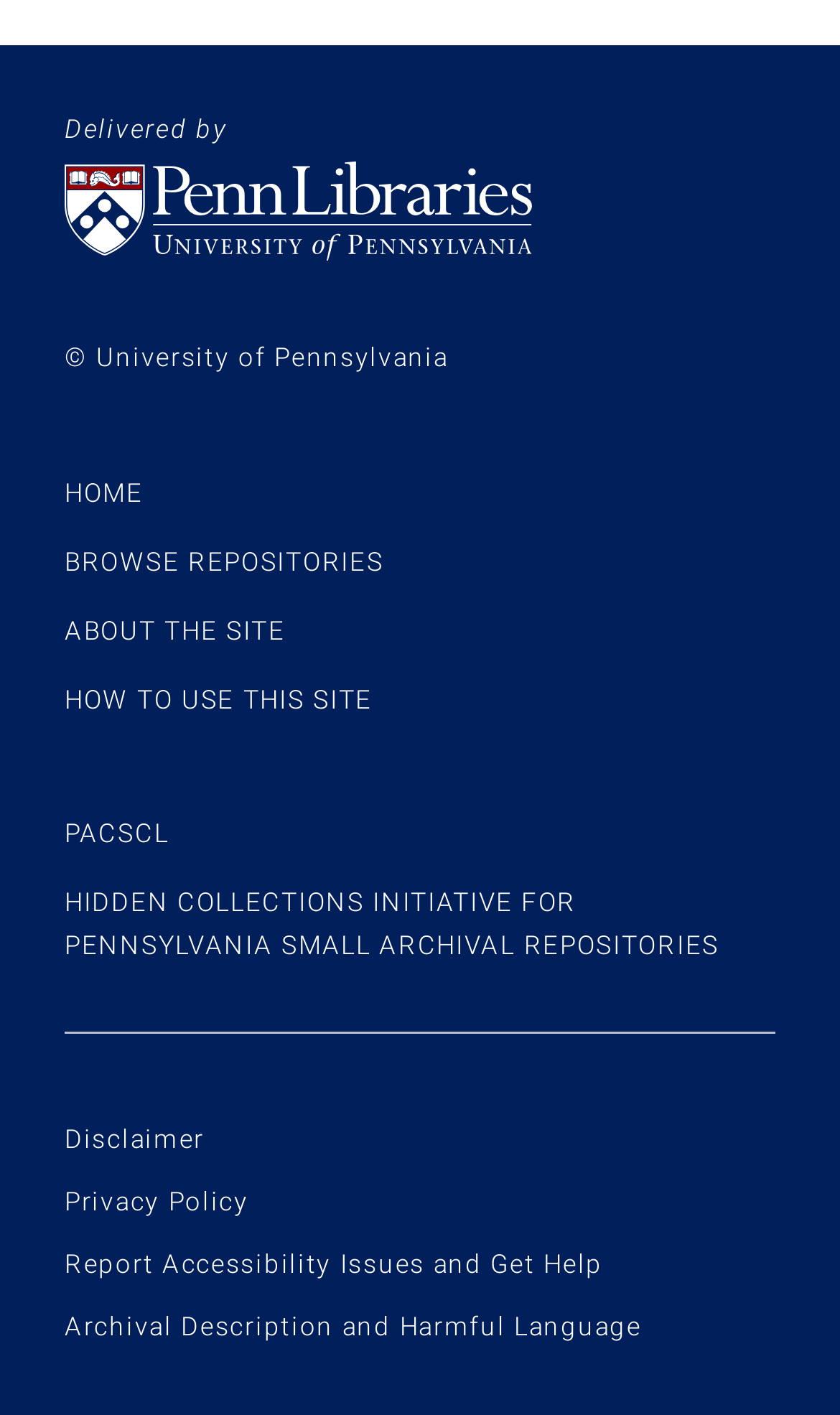Provide the bounding box coordinates, formatted as (top-left x, top-left y, bottom-right x, bottom-right y), with all values being floating point numbers between 0 and 1. Identify the bounding box of the UI element that matches the description: parent_node: Delivered by

[0.077, 0.114, 0.923, 0.185]